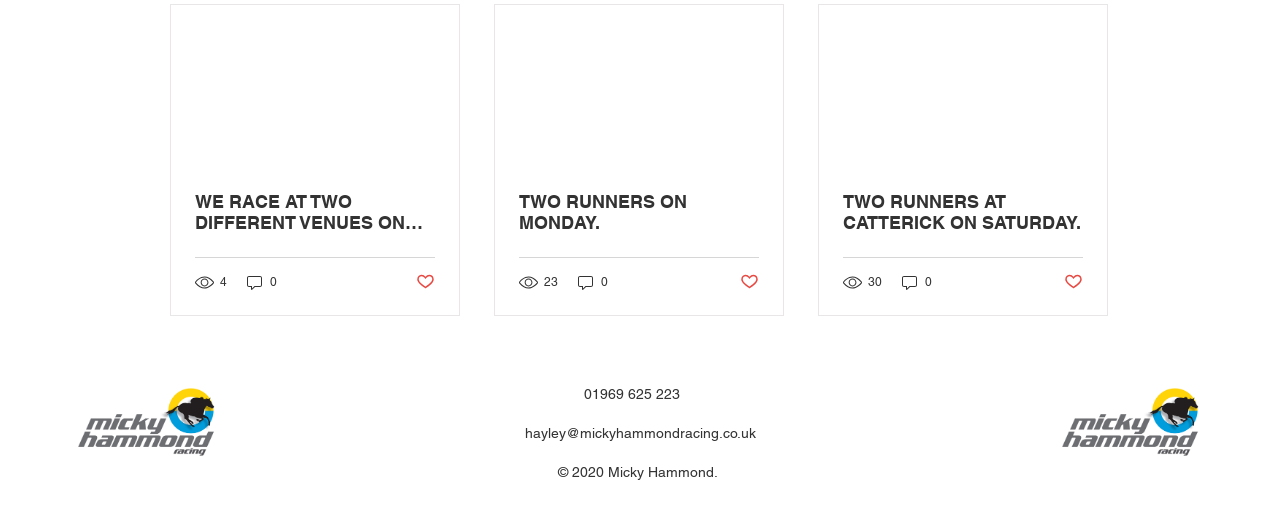What is the email address provided at the bottom of the page? Please answer the question using a single word or phrase based on the image.

hayley@mickyhammondracing.co.uk